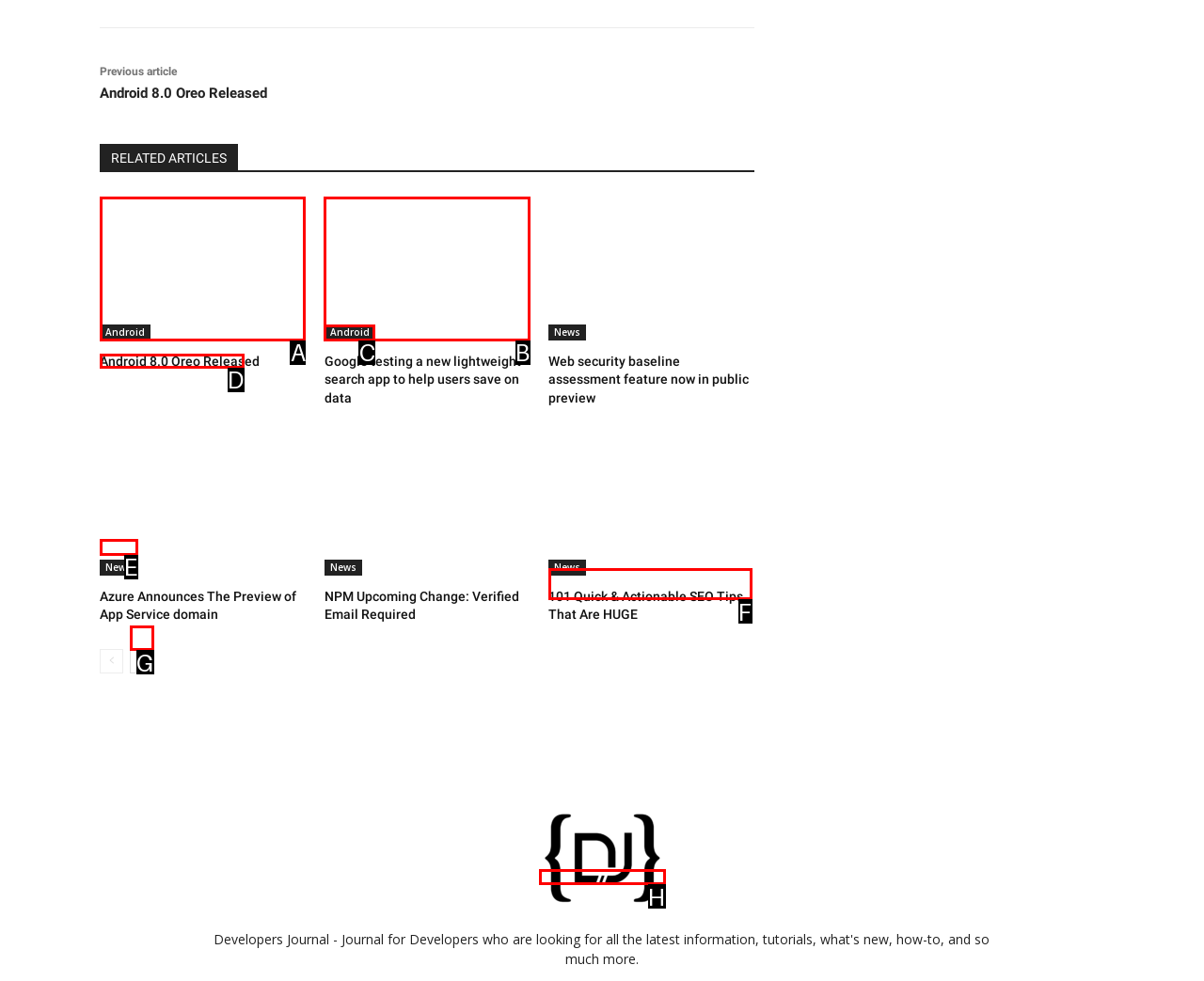Point out the HTML element that matches the following description: title="Android 8.0 Oreo Released"
Answer with the letter from the provided choices.

A